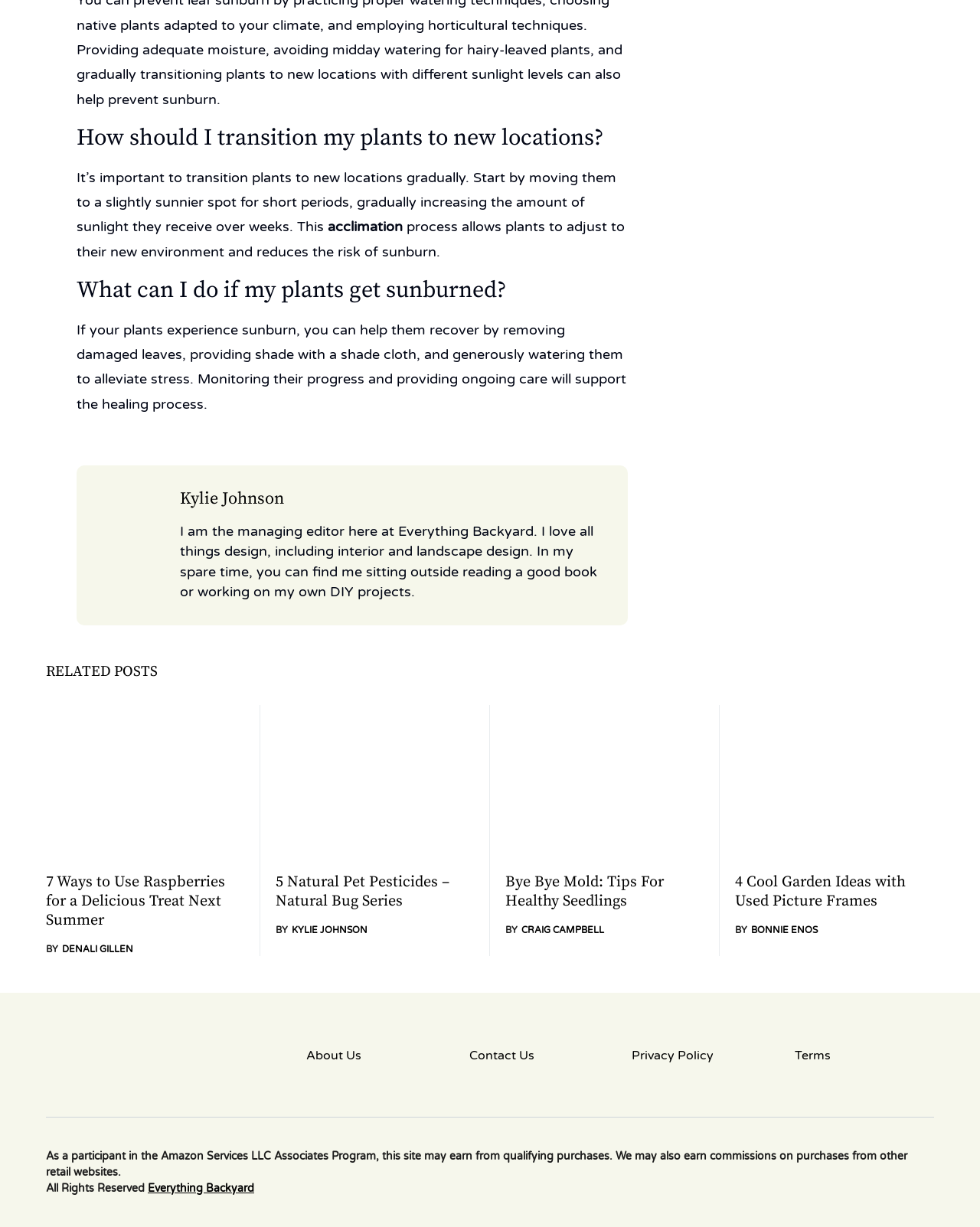Please respond to the question with a concise word or phrase:
How many related posts are listed on the webpage?

4